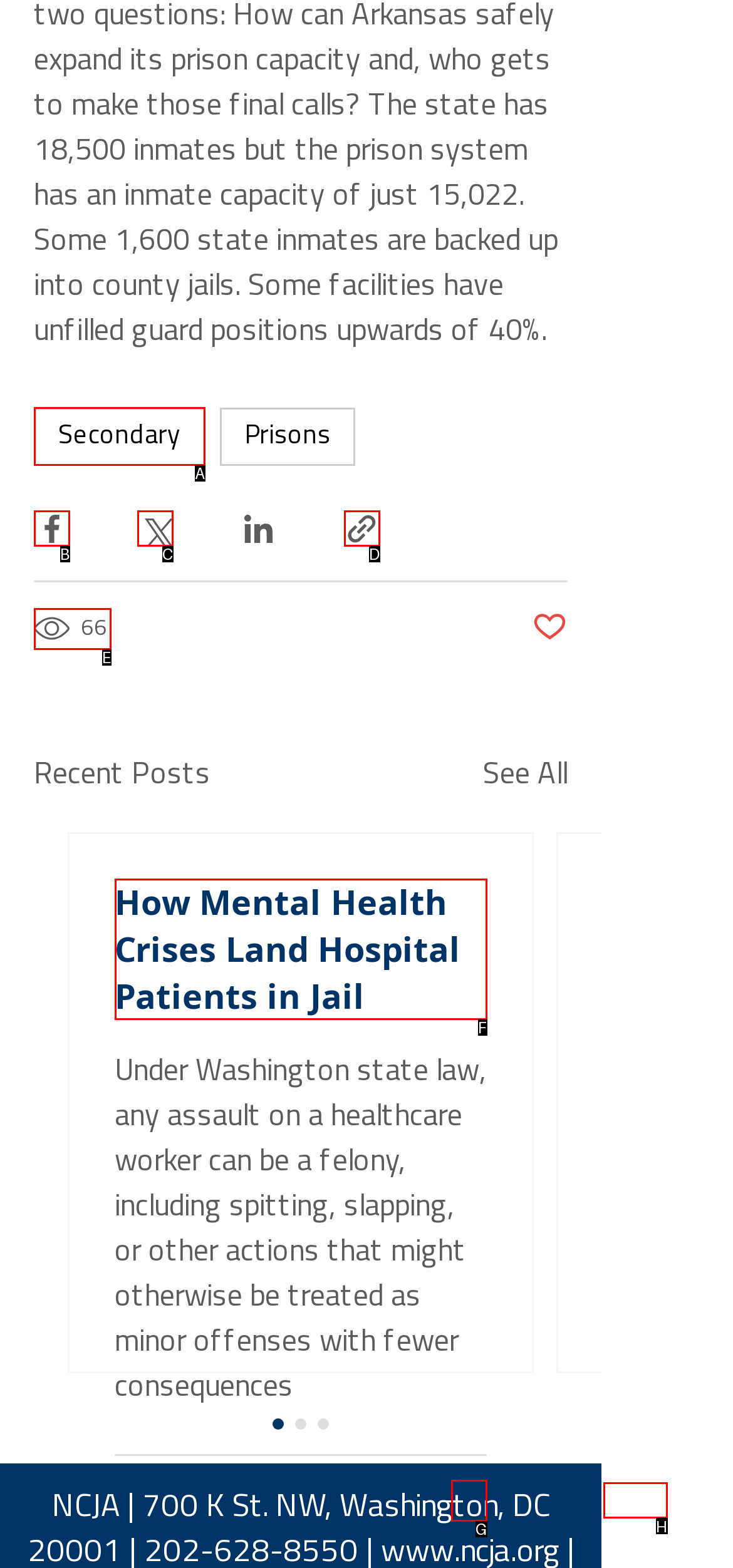Using the provided description: 66, select the HTML element that corresponds to it. Indicate your choice with the option's letter.

E